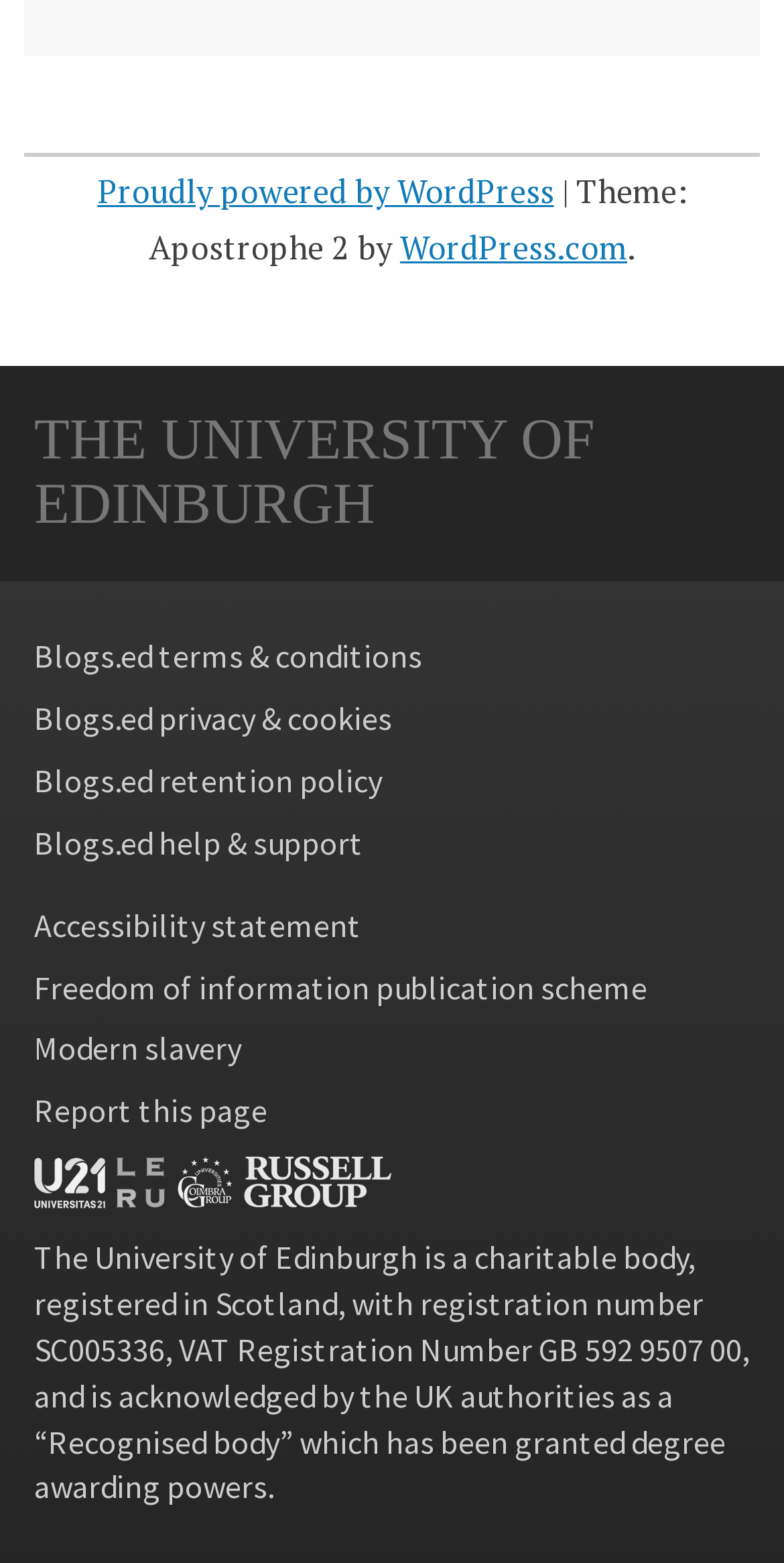Determine the bounding box coordinates of the element's region needed to click to follow the instruction: "Report this page". Provide these coordinates as four float numbers between 0 and 1, formatted as [left, top, right, bottom].

[0.044, 0.698, 0.341, 0.723]